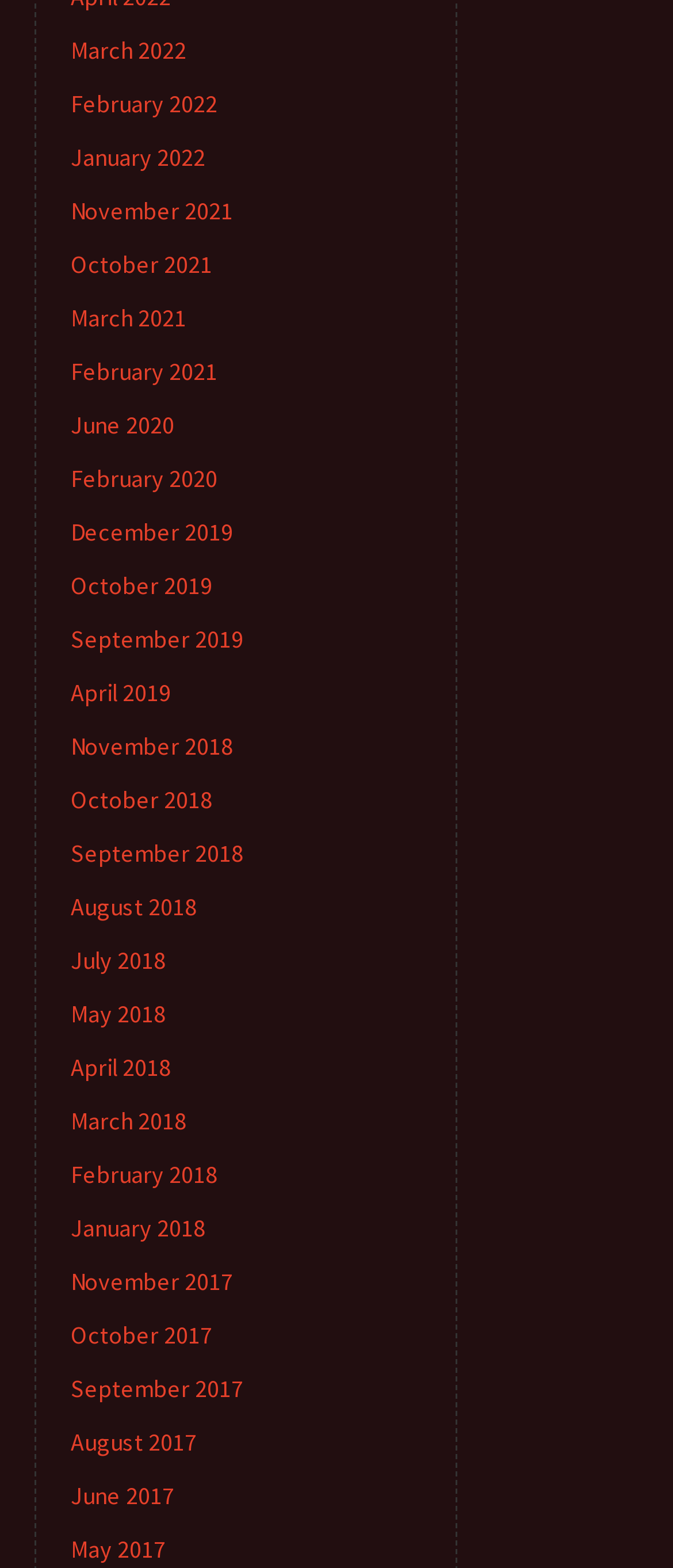How many months are listed on the webpage?
Please analyze the image and answer the question with as much detail as possible.

I counted the number of links on the webpage, each representing a month, and found 32 links.